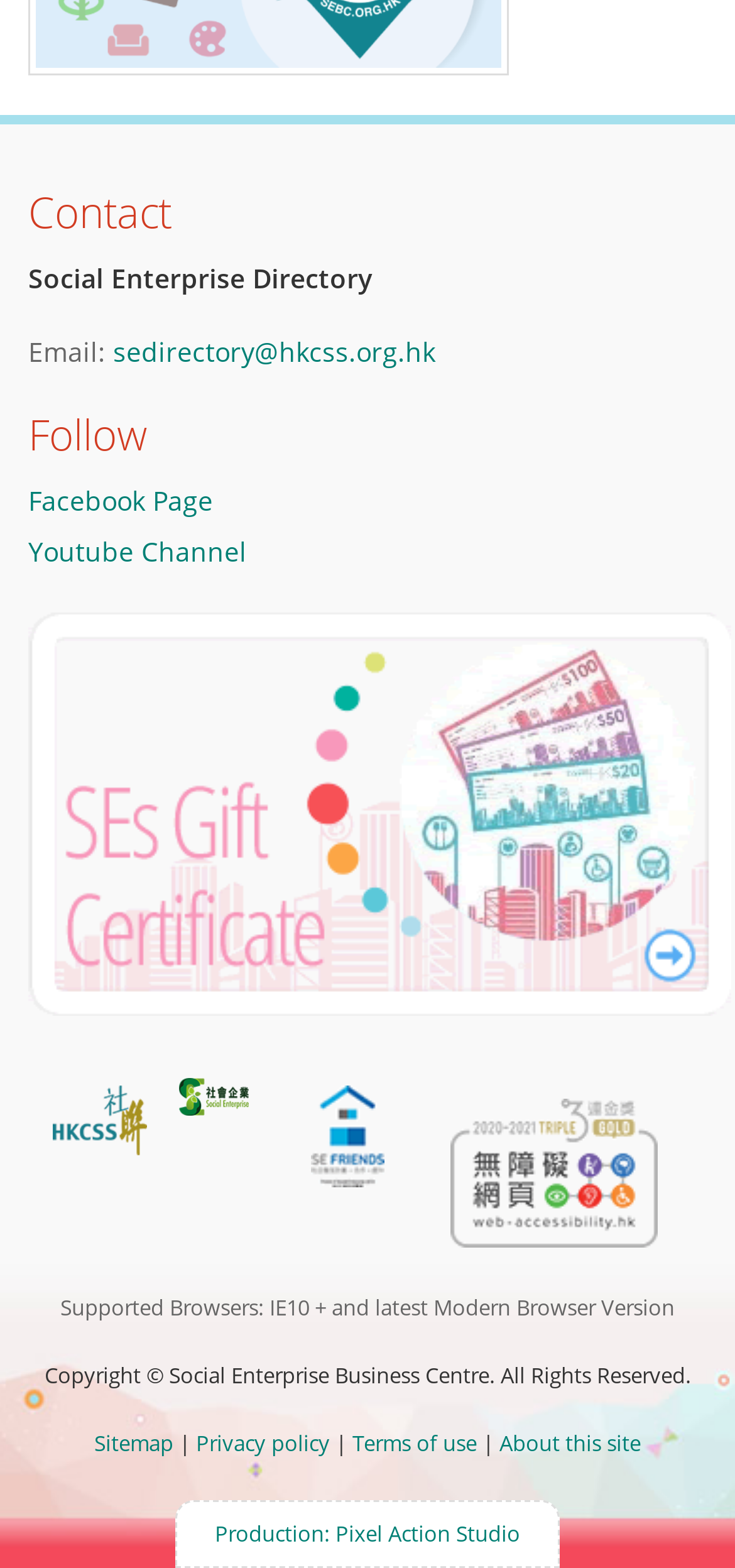Identify the bounding box coordinates for the UI element described by the following text: "Terms of use". Provide the coordinates as four float numbers between 0 and 1, in the format [left, top, right, bottom].

[0.479, 0.91, 0.649, 0.928]